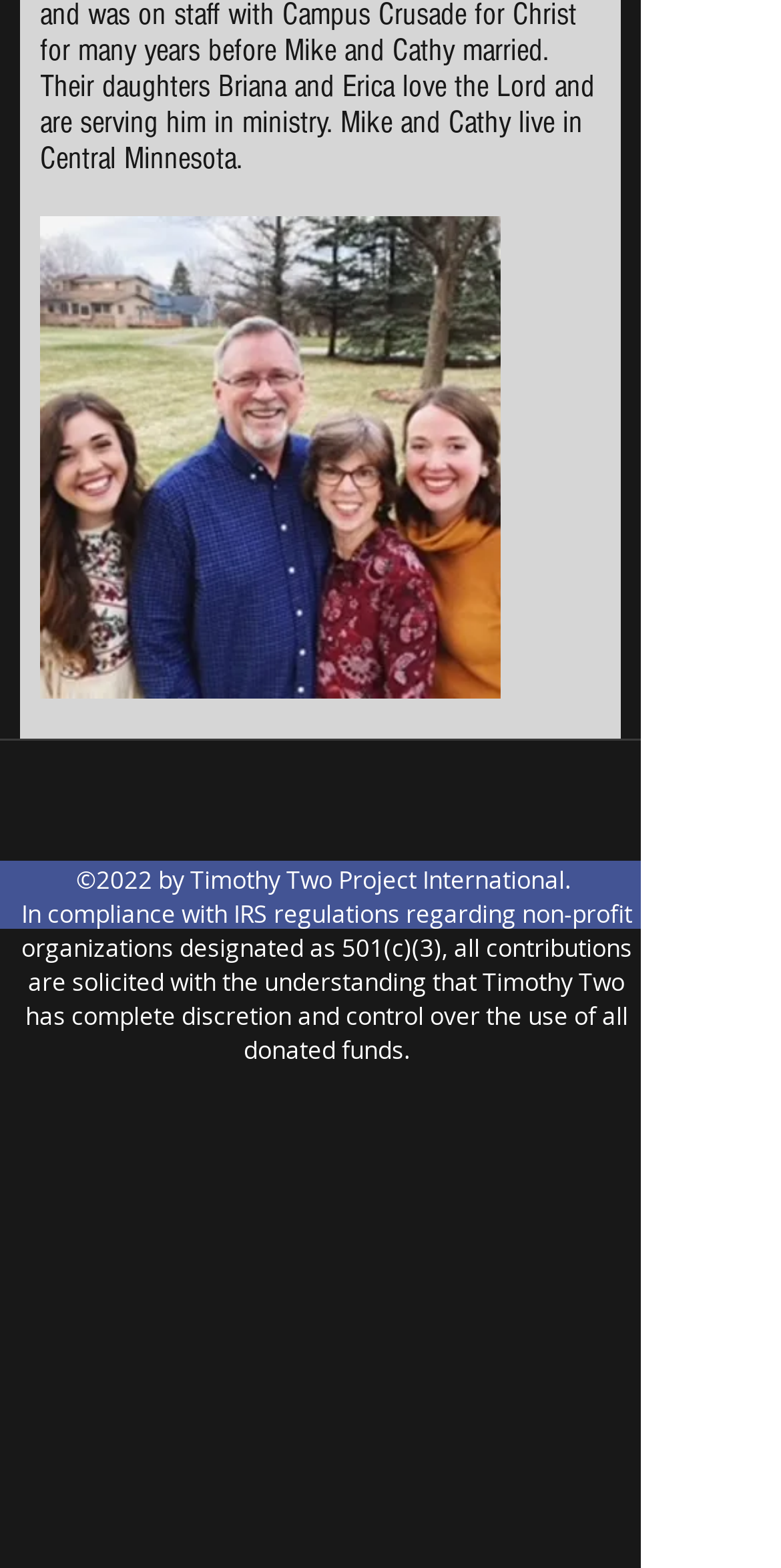What is the organization's compliance statement about?
Give a thorough and detailed response to the question.

The heading on the webpage mentions 'In compliance with IRS regulations regarding non-profit organizations designated as 501(c)(3)...' which indicates that the organization's compliance statement is about IRS regulations.